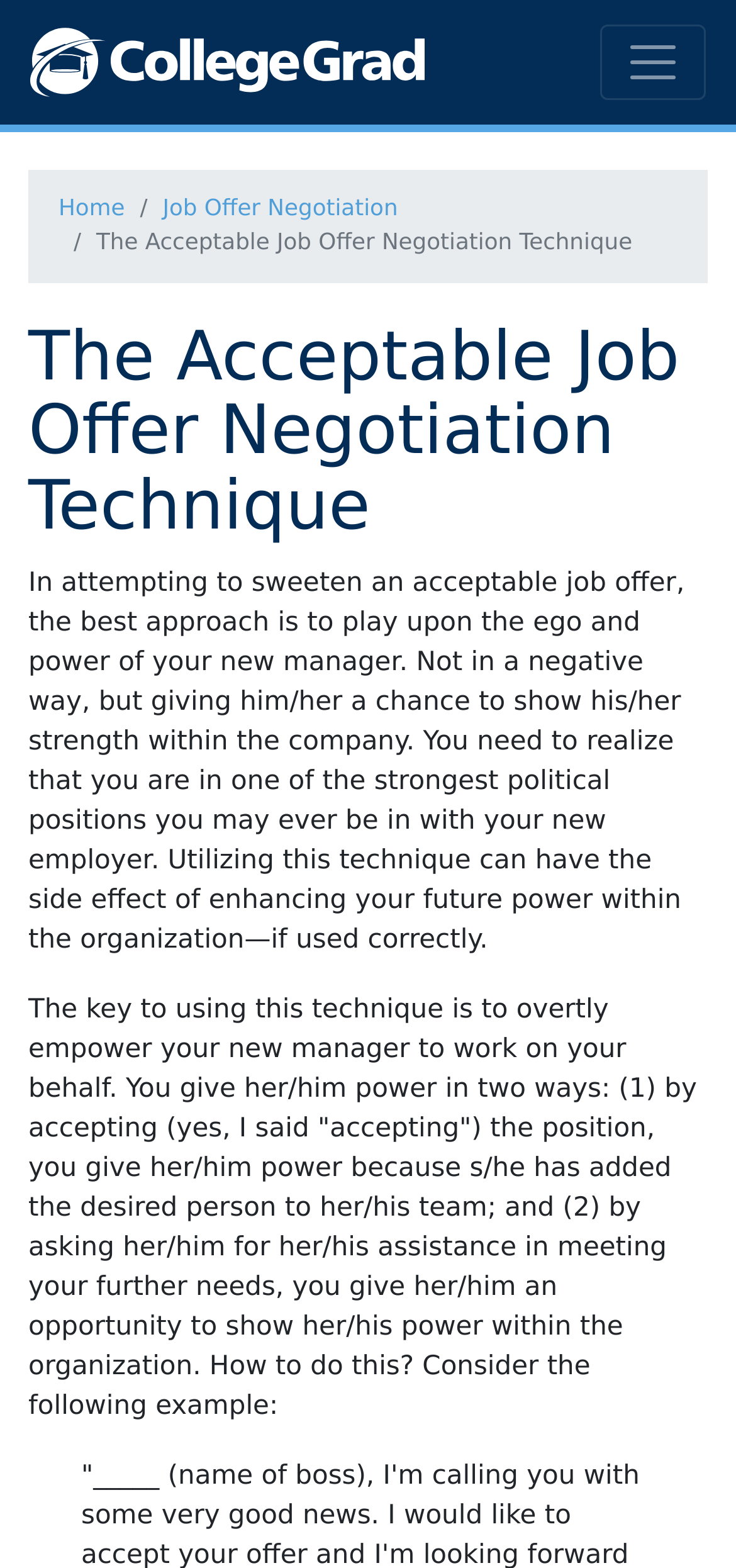Bounding box coordinates are specified in the format (top-left x, top-left y, bottom-right x, bottom-right y). All values are floating point numbers bounded between 0 and 1. Please provide the bounding box coordinate of the region this sentence describes: Max Yield Co

None